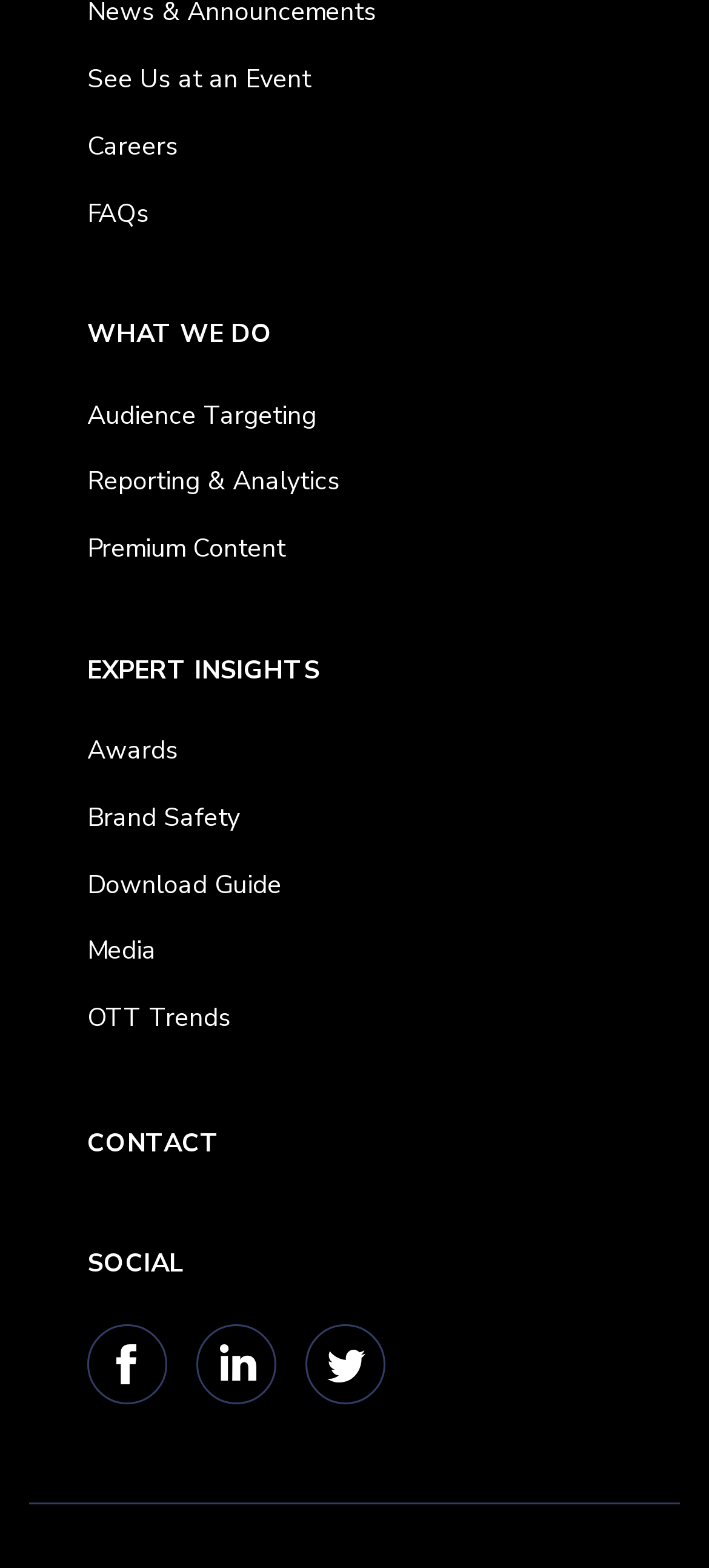Find the bounding box of the element with the following description: "OTT Trends". The coordinates must be four float numbers between 0 and 1, formatted as [left, top, right, bottom].

[0.123, 0.638, 0.326, 0.66]